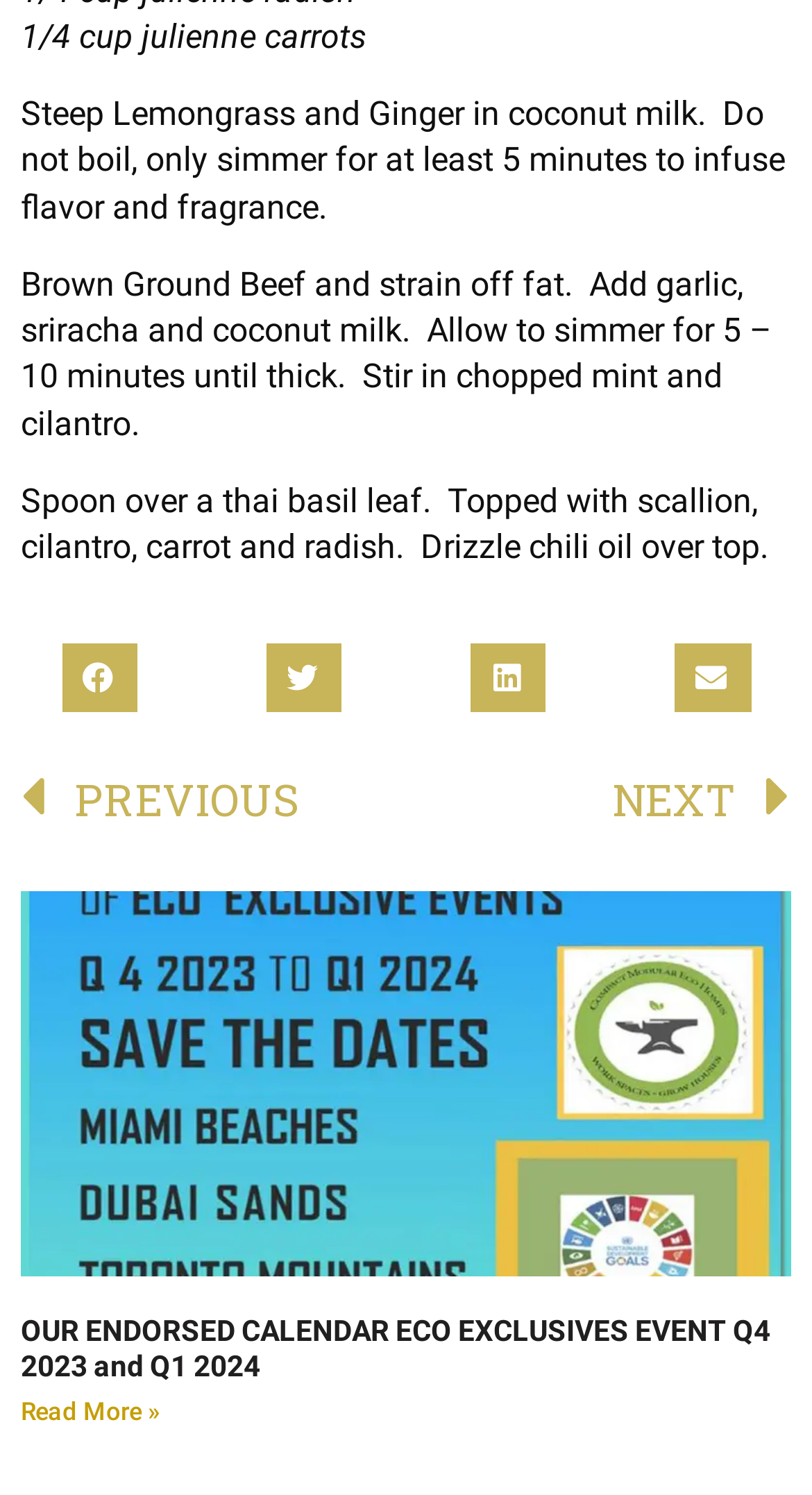What is the ingredient mentioned in the first step?
Look at the image and construct a detailed response to the question.

The first step mentioned on the webpage is 'Steep Lemongrass and Ginger in coconut milk.' However, the ingredient mentioned in the first StaticText element is '1/4 cup julienne carrots', which is likely a required ingredient for the recipe.